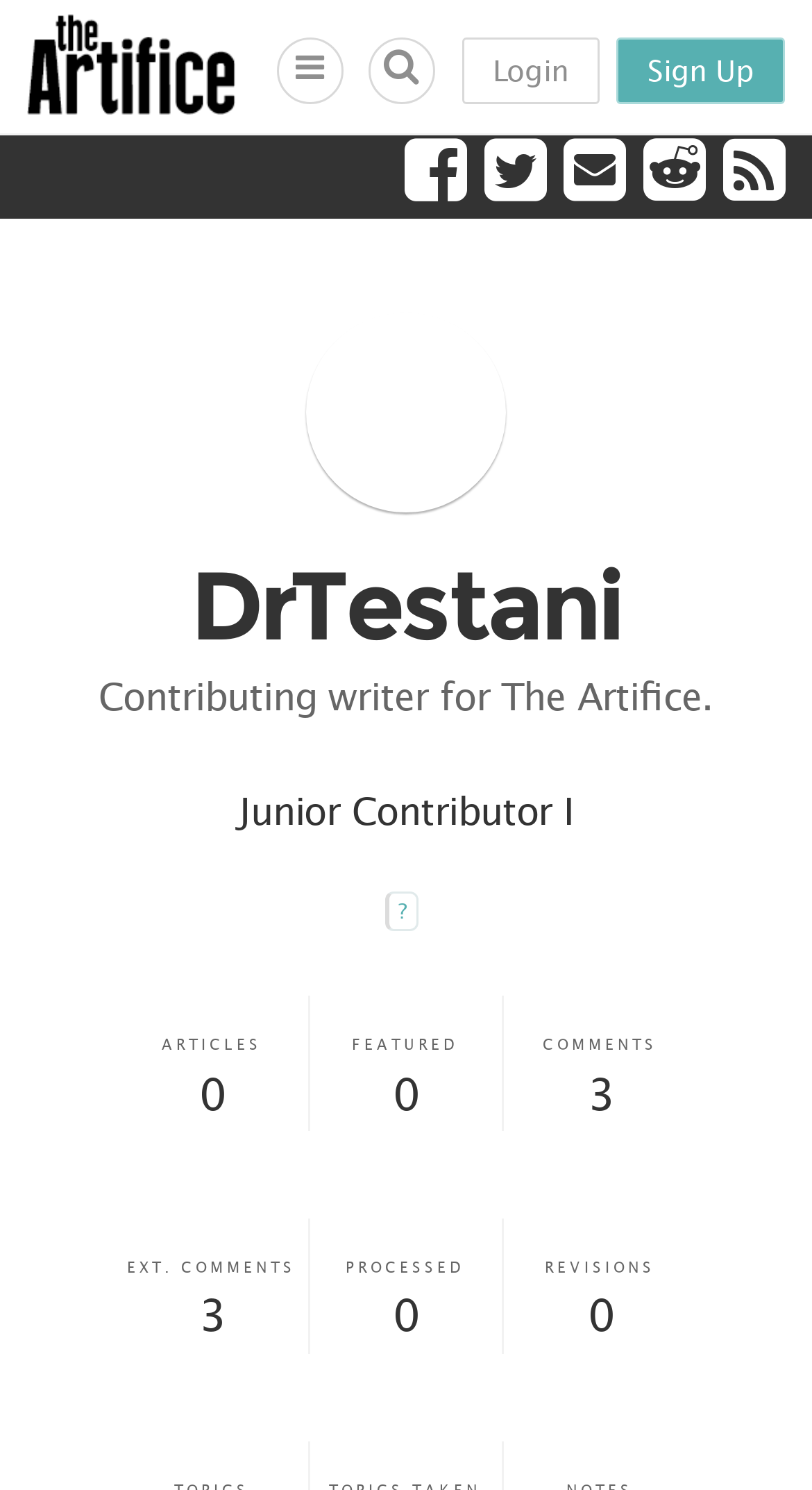What is the icon next to 'Login'?
Refer to the image and provide a detailed answer to the question.

The icon next to 'Login' can be found in the top-right corner of the webpage, where it is represented as a link with the Unicode character 'uf002'.